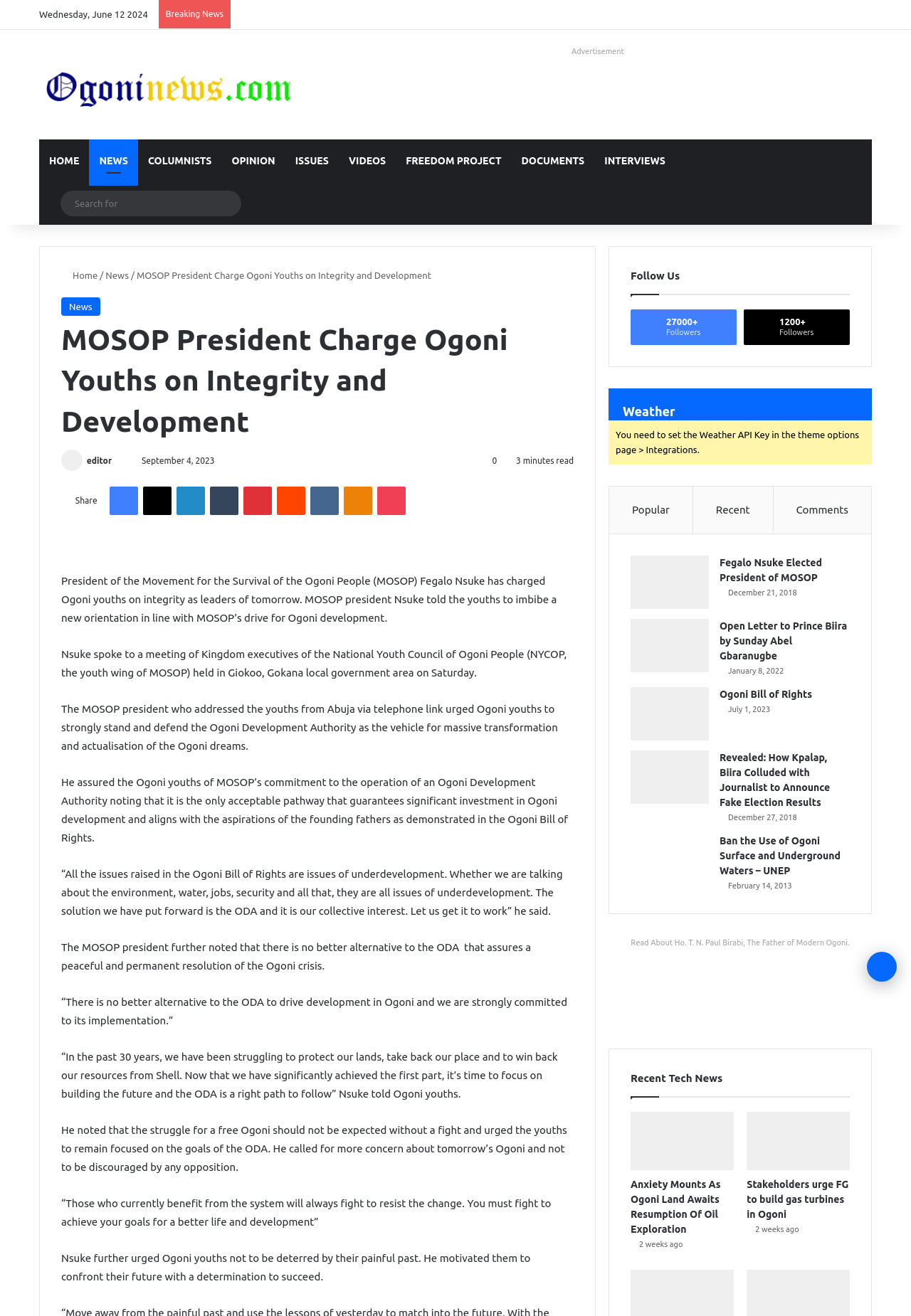What is the name of the organization mentioned in the article?
Using the visual information, reply with a single word or short phrase.

MOSOP